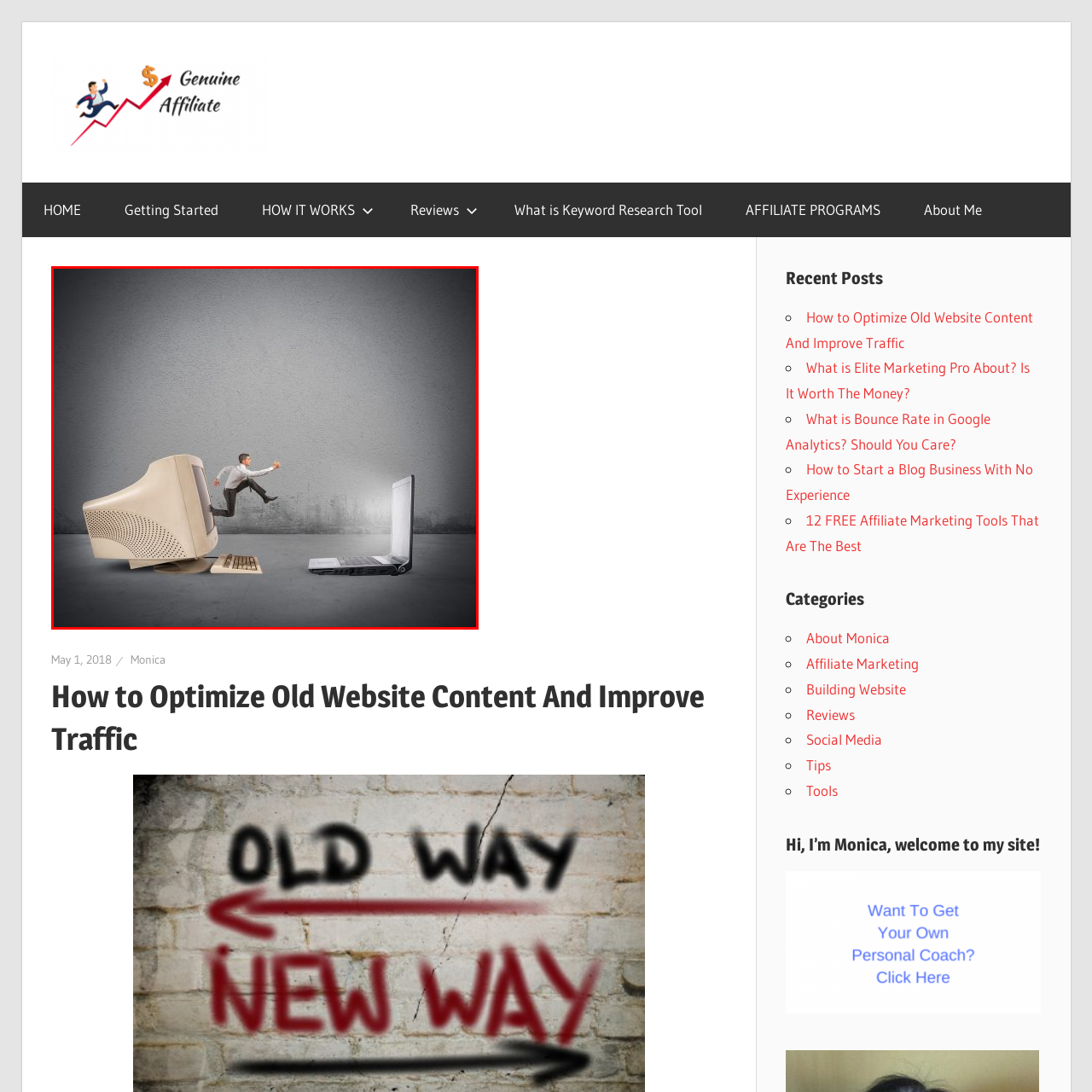Check the image highlighted by the red rectangle and provide a single word or phrase for the question:
What does the laptop symbolize?

Cutting-edge innovations